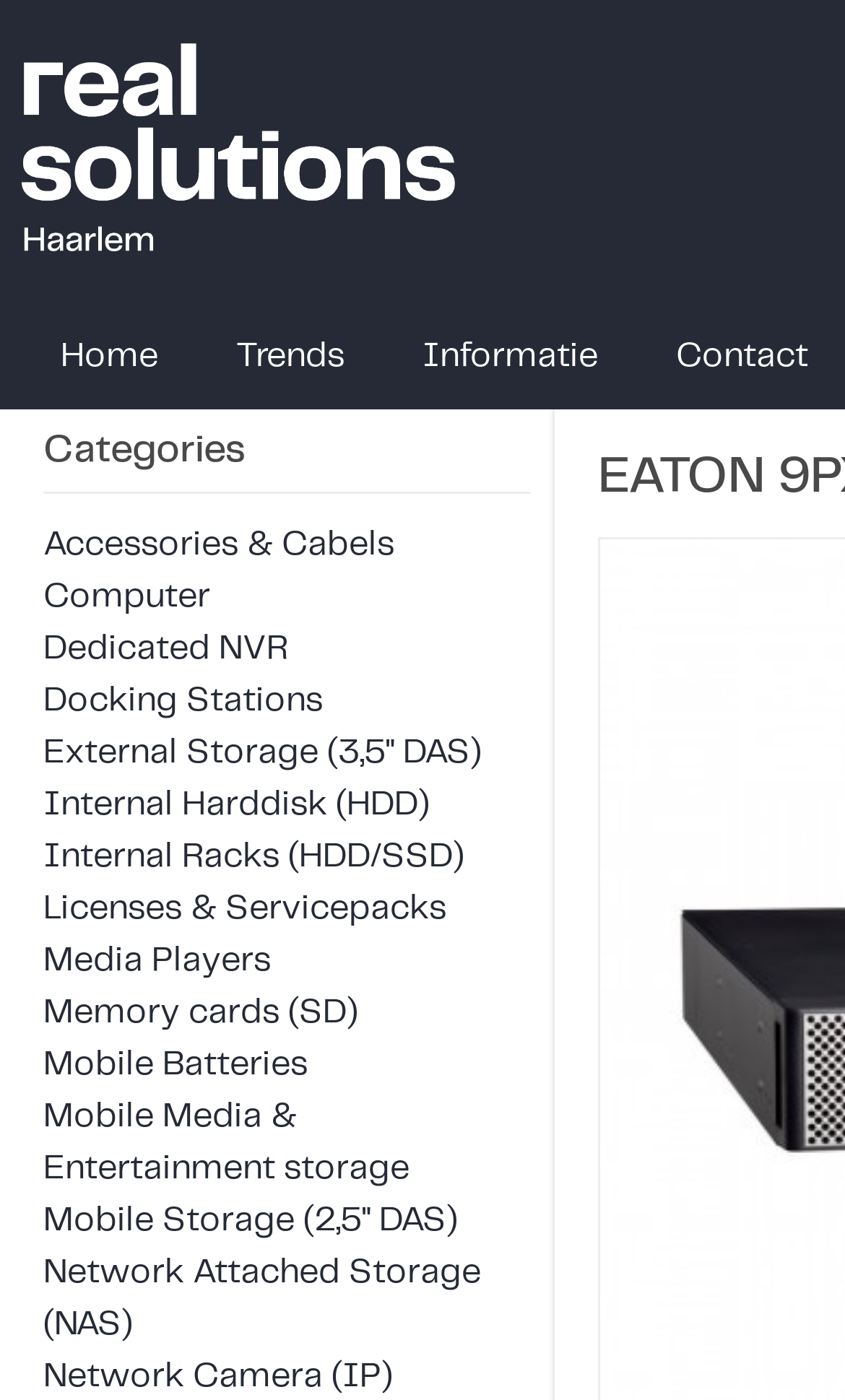How many links are under the 'Categories' heading?
Refer to the image and provide a one-word or short phrase answer.

19